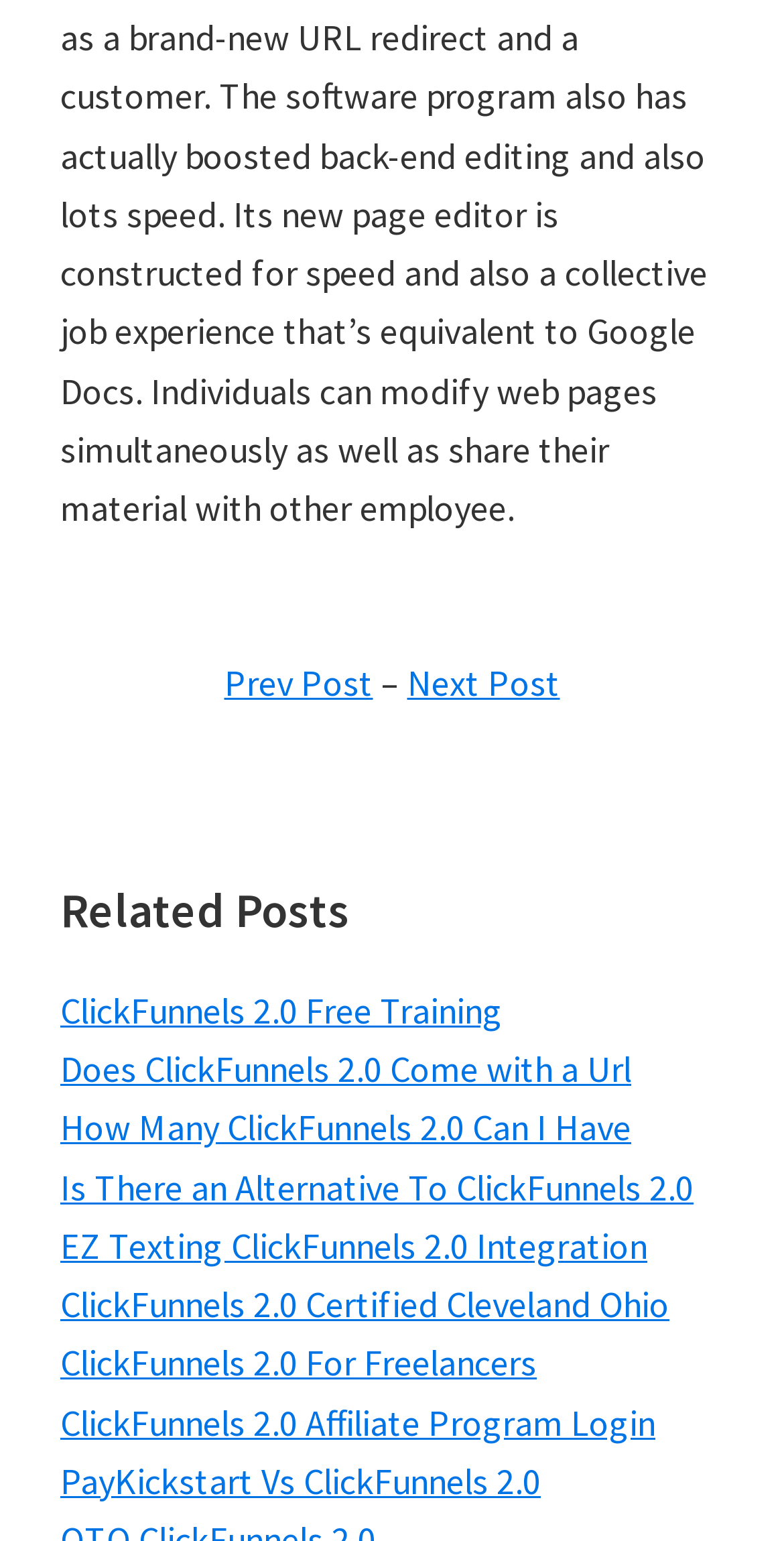Using the format (top-left x, top-left y, bottom-right x, bottom-right y), provide the bounding box coordinates for the described UI element. All values should be floating point numbers between 0 and 1: Next Post

[0.519, 0.427, 0.714, 0.457]